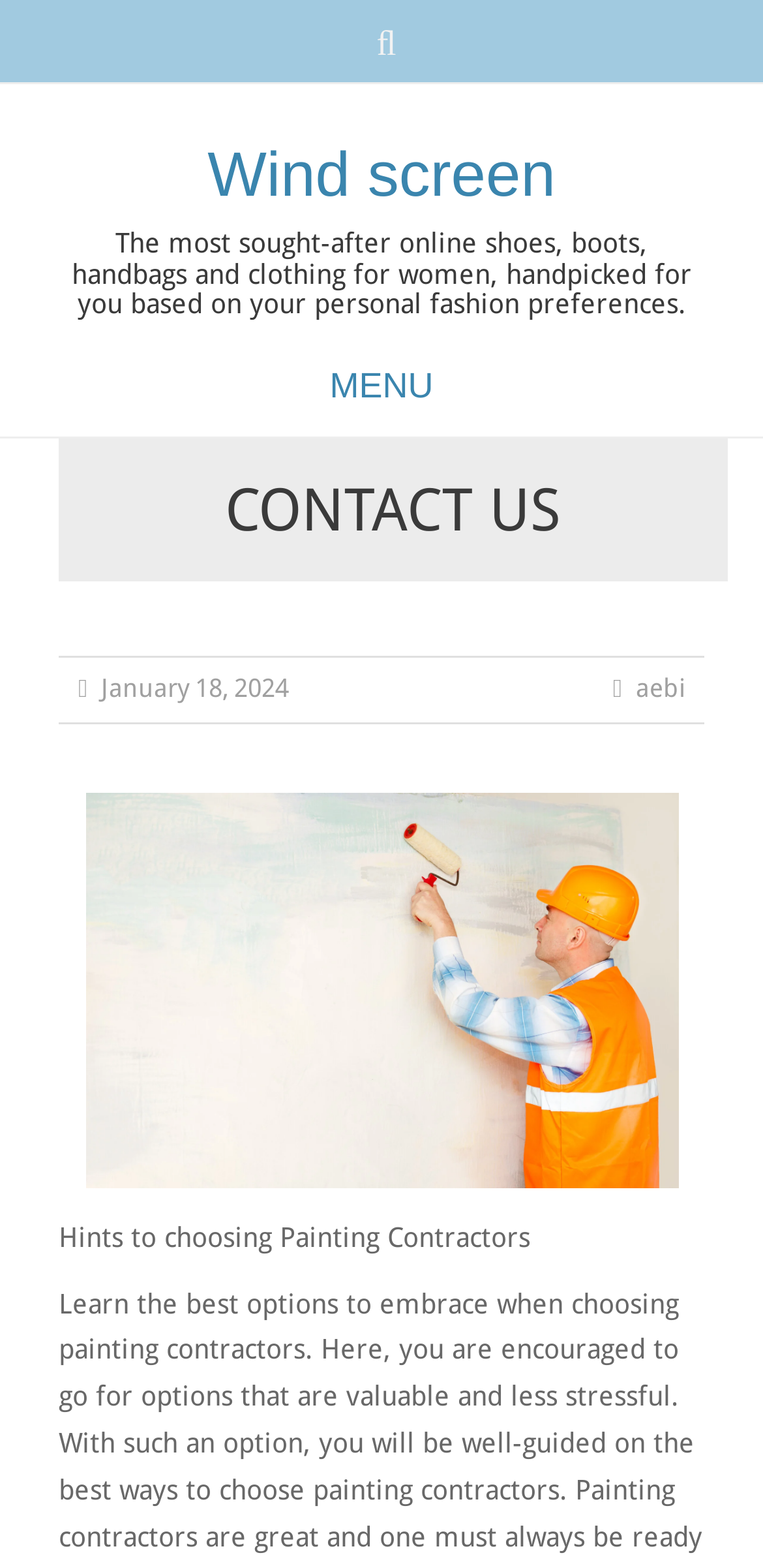Respond to the question below with a single word or phrase:
What is the date mentioned on the webpage?

January 18, 2024